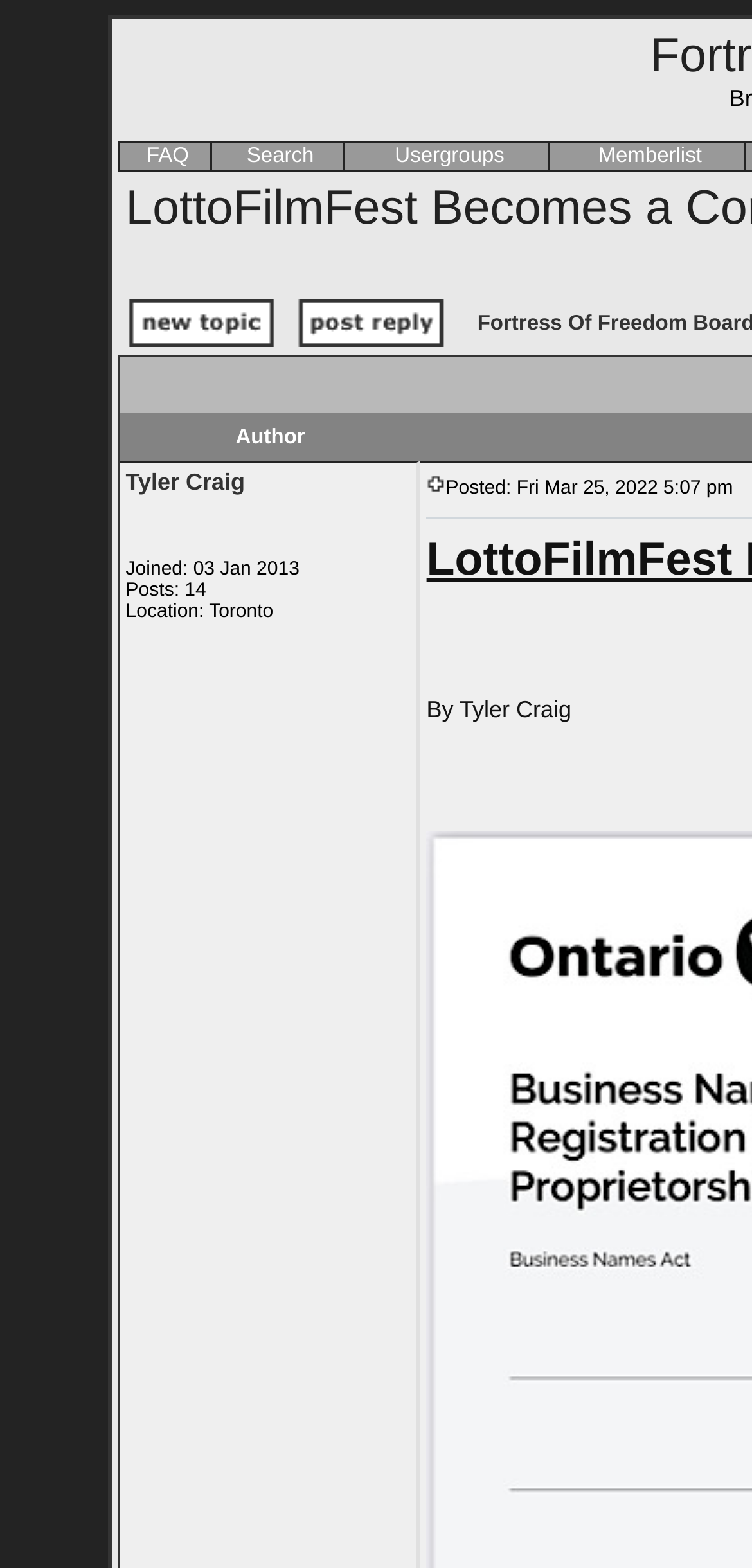Using floating point numbers between 0 and 1, provide the bounding box coordinates in the format (top-left x, top-left y, bottom-right x, bottom-right y). Locate the UI element described here: alt="Post new topic"

[0.167, 0.195, 0.37, 0.21]